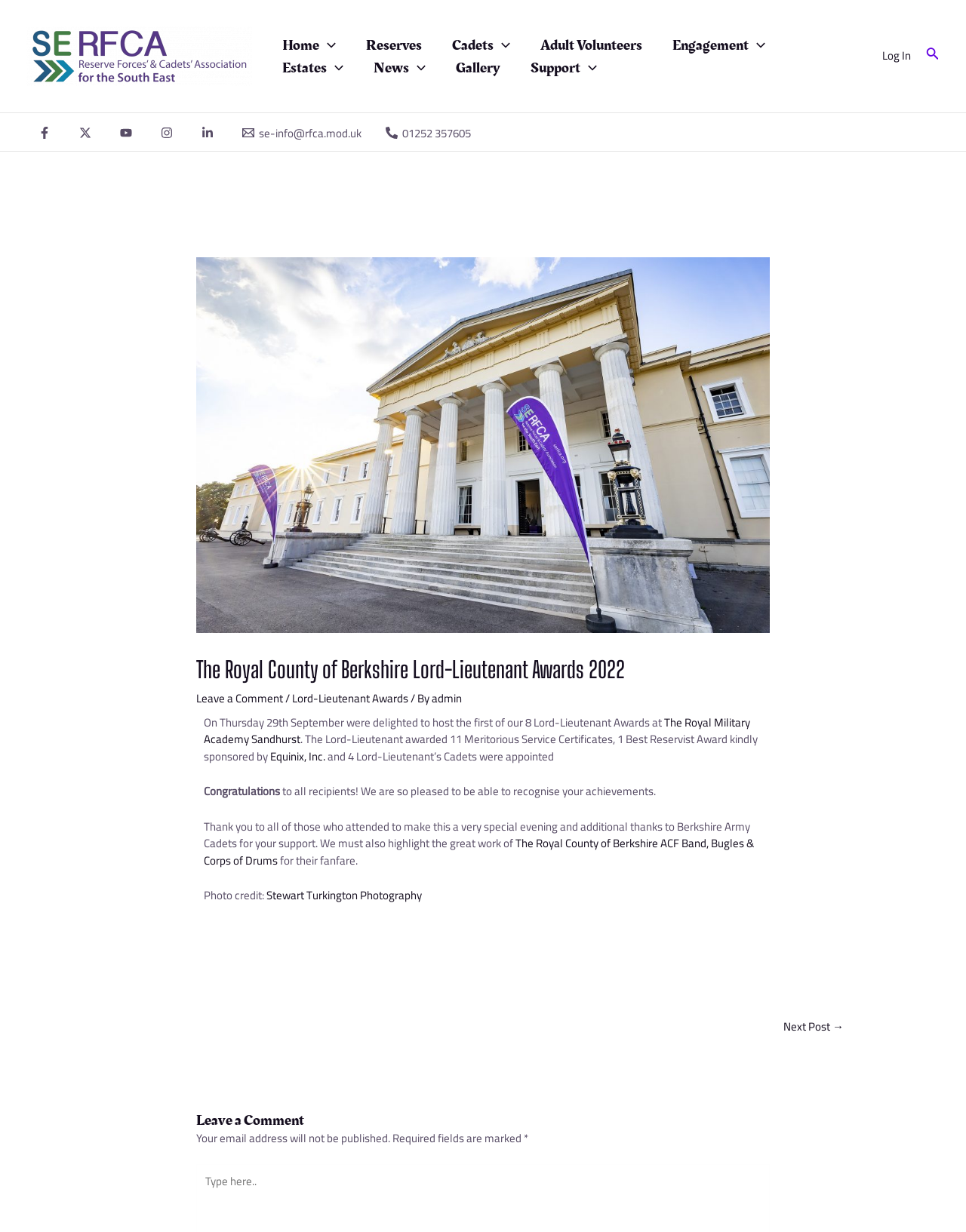Determine the bounding box coordinates of the UI element described below. Use the format (top-left x, top-left y, bottom-right x, bottom-right y) with floating point numbers between 0 and 1: News

[0.371, 0.046, 0.456, 0.064]